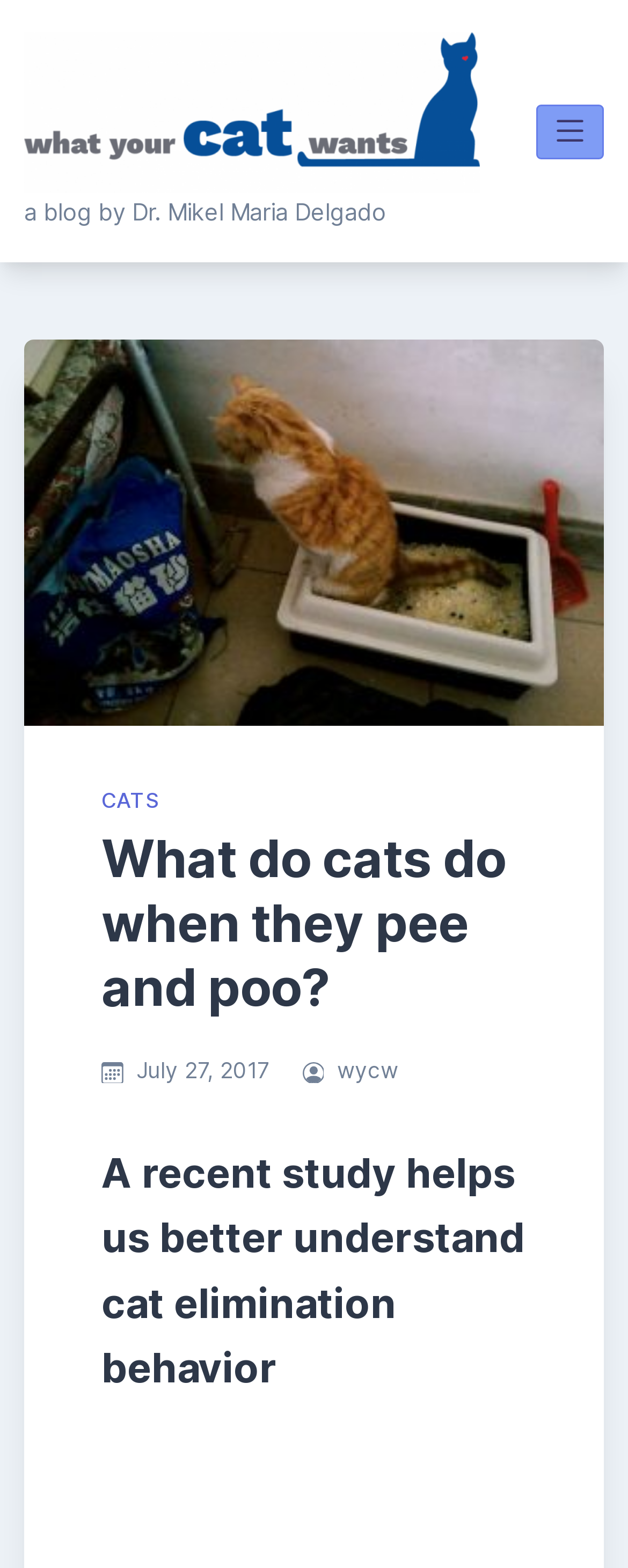Please extract the primary headline from the webpage.

What do cats do when they pee and poo?